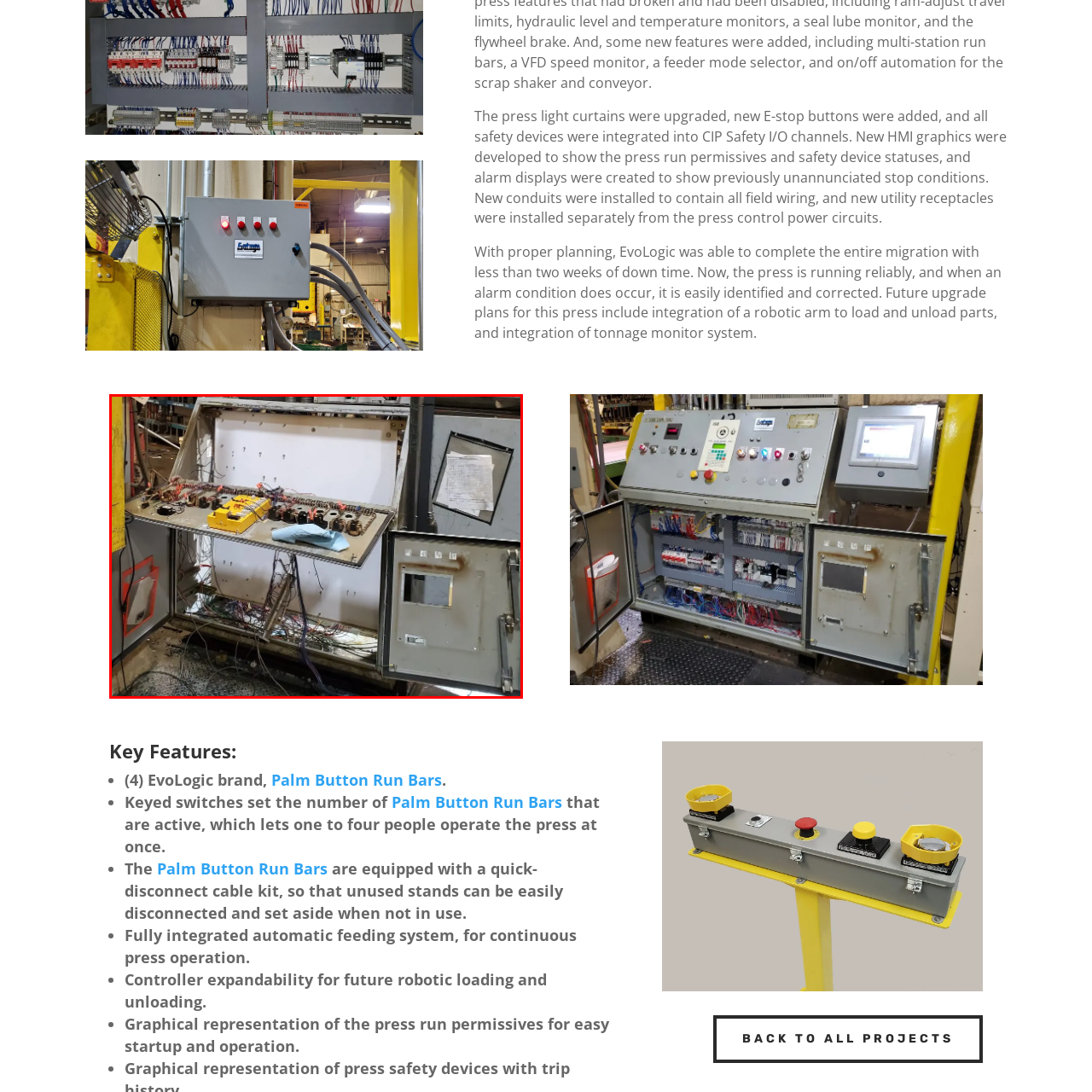What type of environment is the setup part of?
Focus on the section of the image encased in the red bounding box and provide a detailed answer based on the visual details you find.

The backdrop of the image highlights the industrial environment, with visible infrastructure that suggests this setup is part of a larger mechanical system, indicating that the control panel is used in an industrial setting.